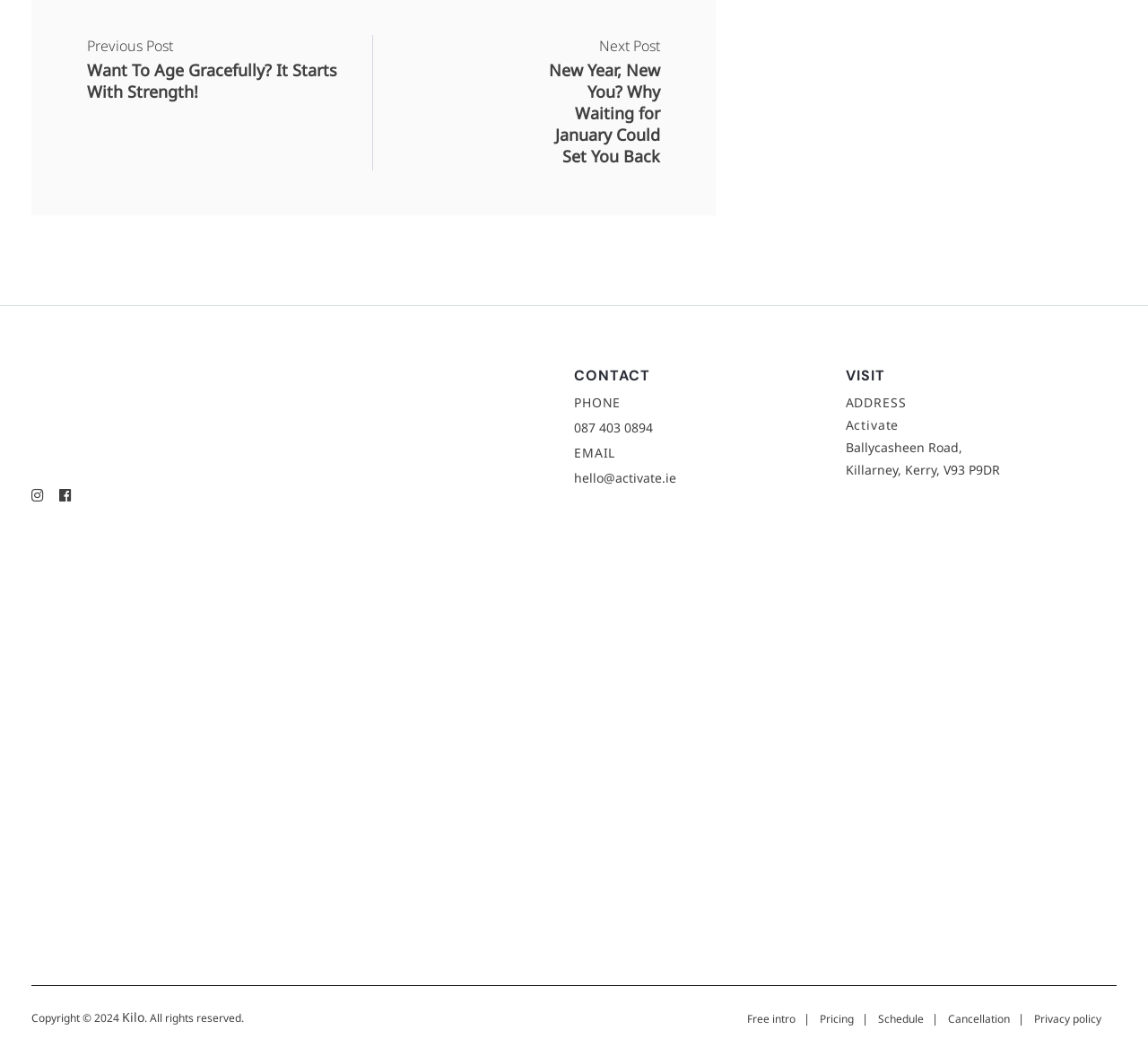Extract the bounding box coordinates of the UI element described: "Privacy policy". Provide the coordinates in the format [left, top, right, bottom] with values ranging from 0 to 1.

[0.893, 0.954, 0.973, 0.975]